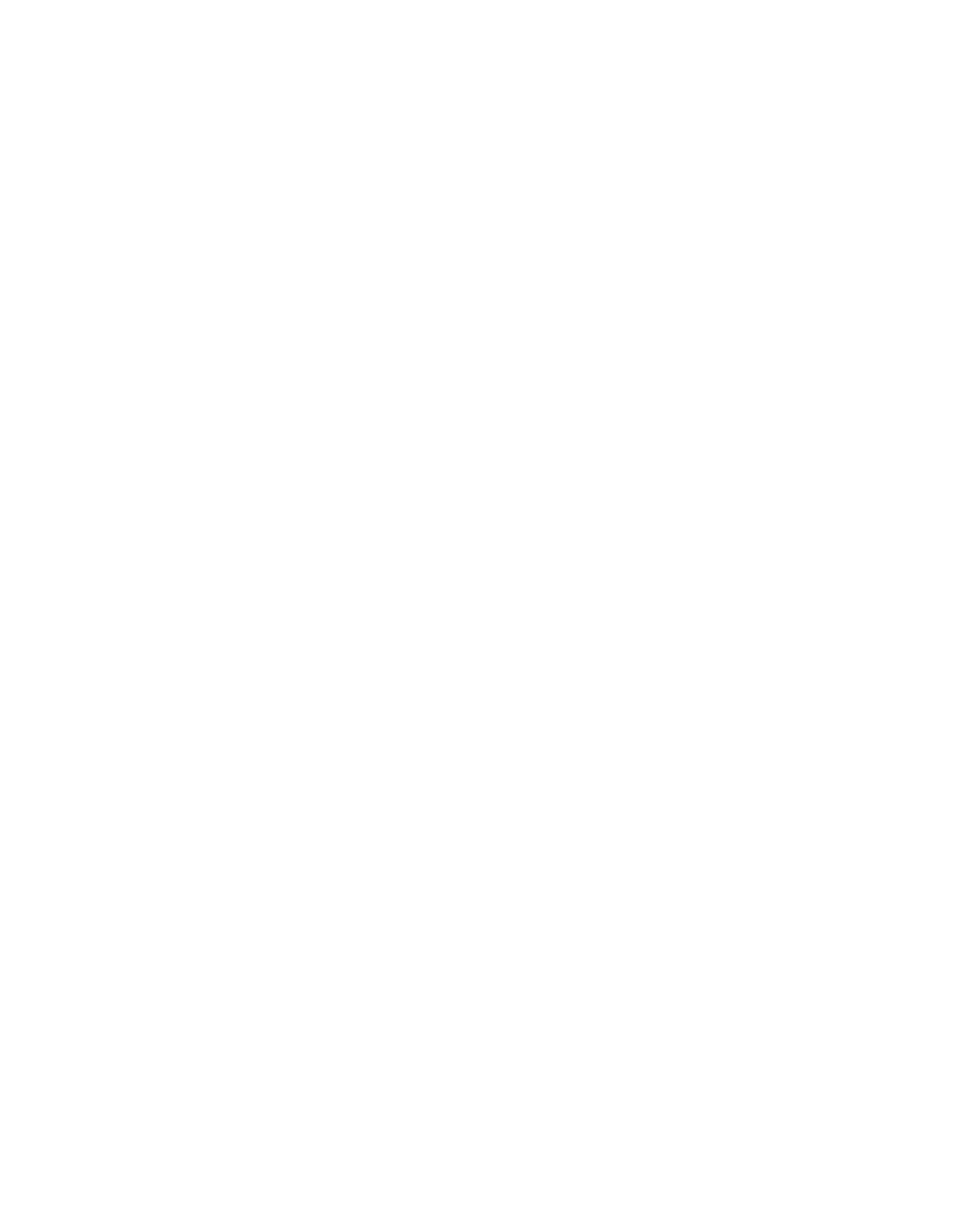Determine the bounding box for the UI element described here: "Quality and Sustainability".

[0.5, 0.691, 0.667, 0.71]